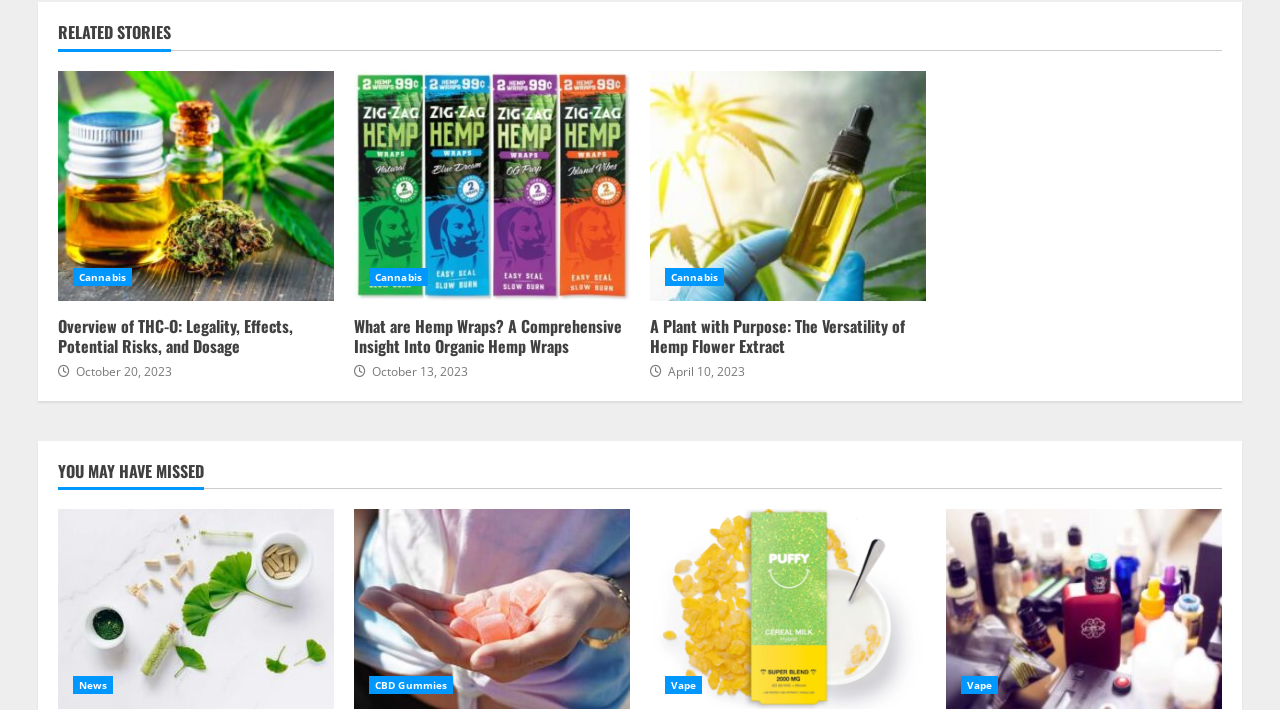How many minutes does it take to read the article 'A Plant with Purpose: The Versatility of Hemp Flower Extract'?
Based on the image, answer the question in a detailed manner.

I located the link element with the text 'A Plant with Purpose: The Versatility of Hemp Flower Extract' and found a nearby StaticText element with the text '5 min read'. Therefore, it takes 5 minutes to read the article.